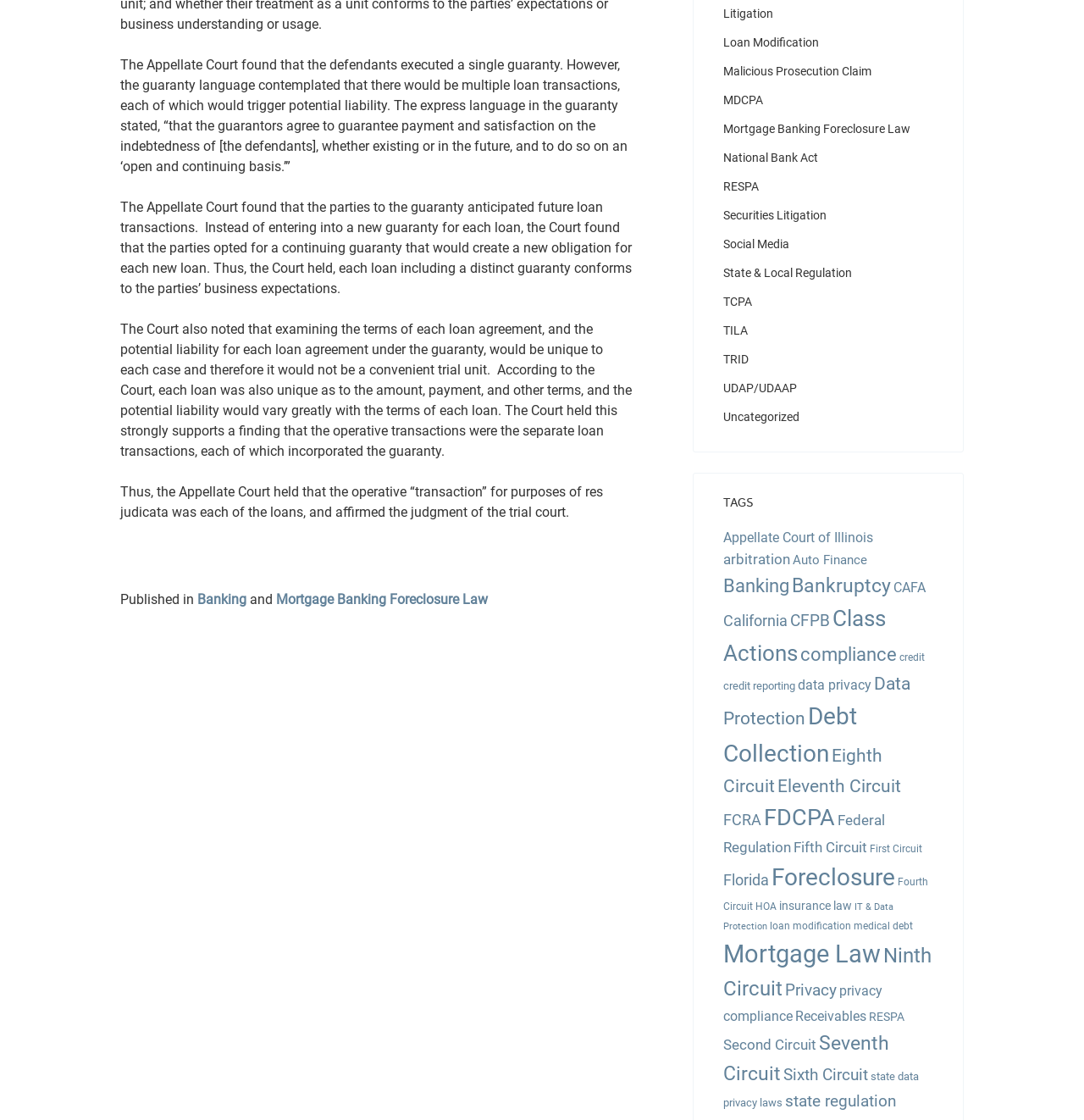Please identify the bounding box coordinates of the clickable region that I should interact with to perform the following instruction: "View Academic Catalog". The coordinates should be expressed as four float numbers between 0 and 1, i.e., [left, top, right, bottom].

None